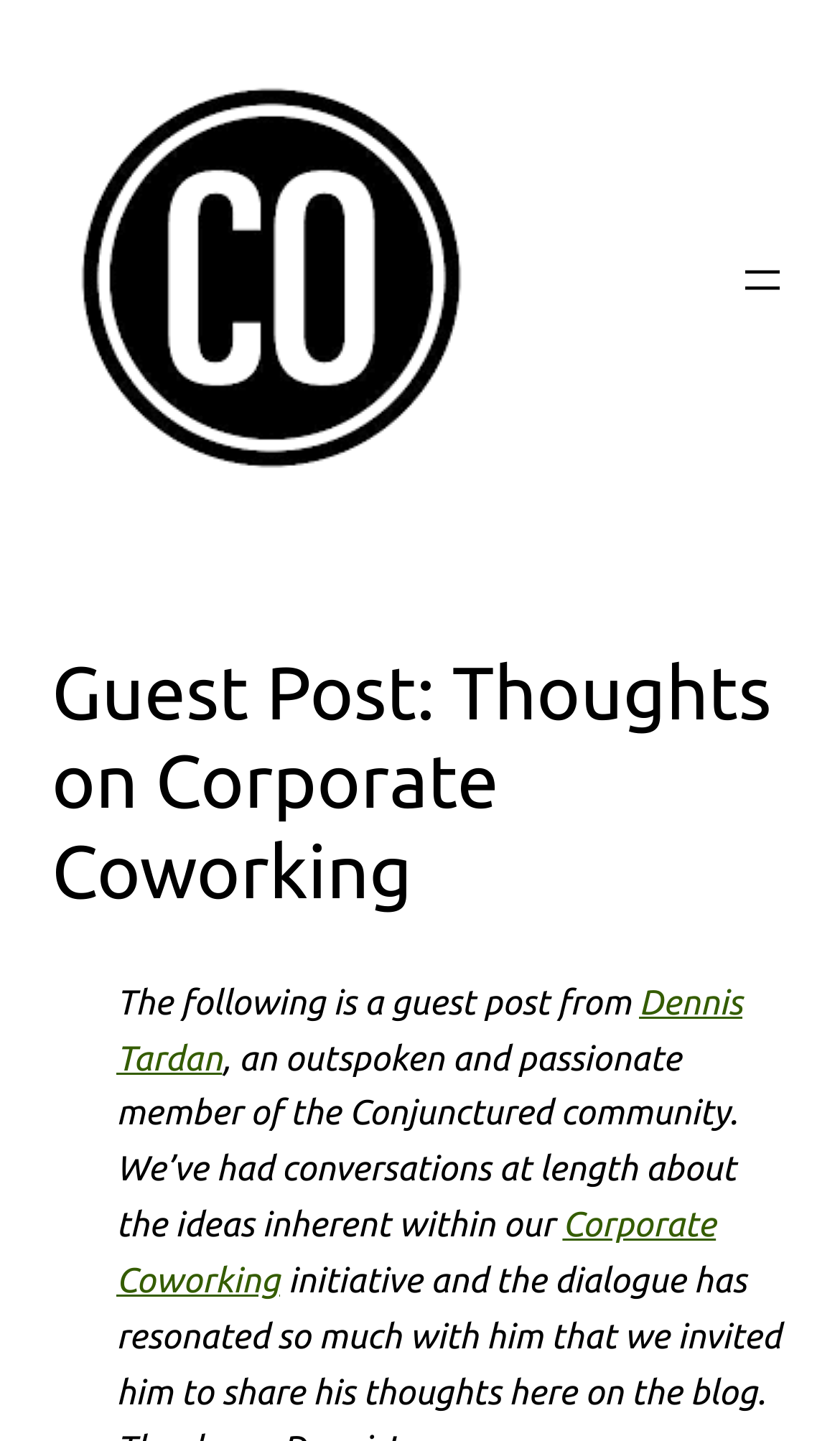Find the coordinates for the bounding box of the element with this description: "alt="build a coworking space"".

[0.062, 0.312, 0.577, 0.339]